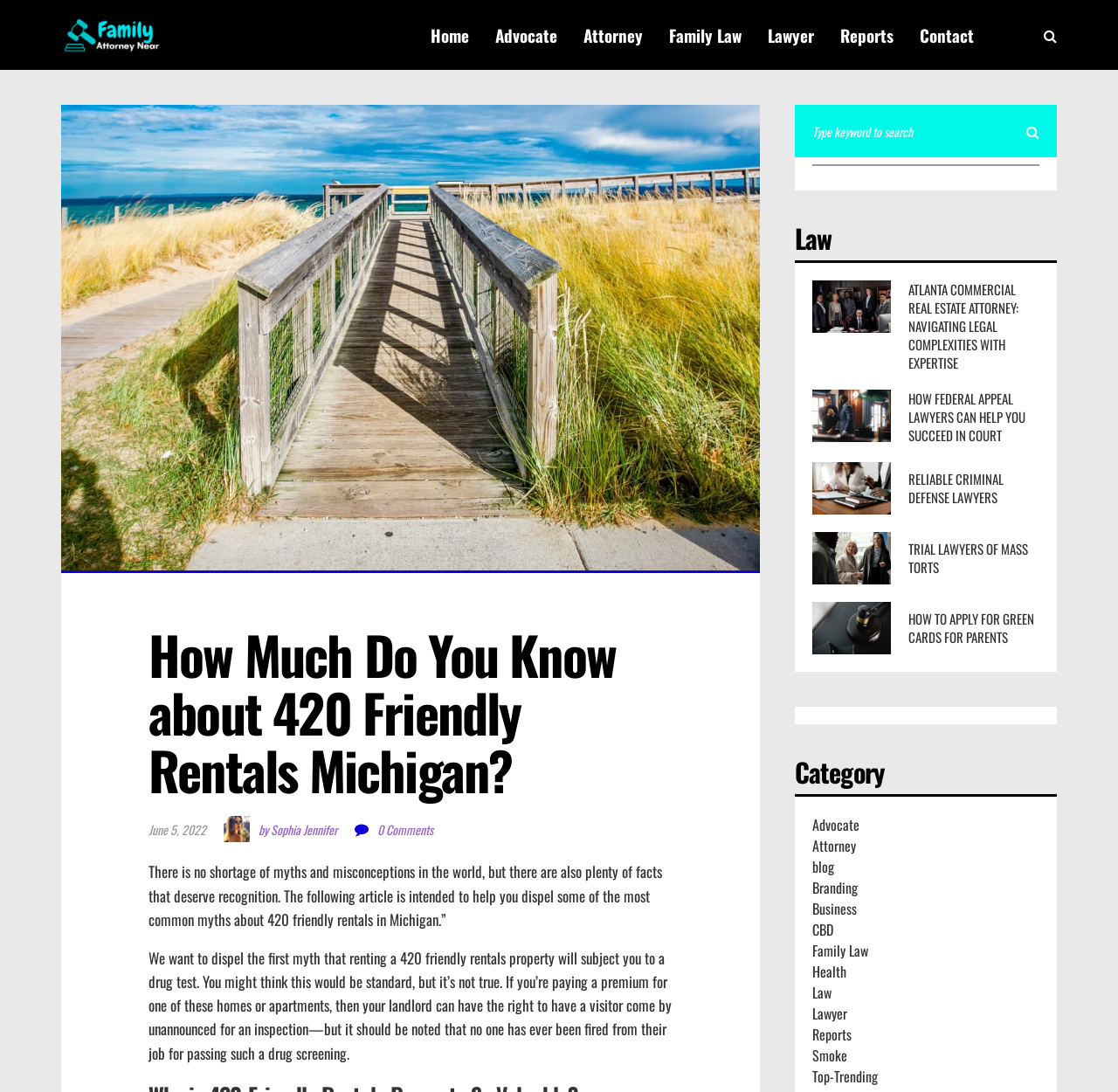Please provide a detailed answer to the question below by examining the image:
What is the purpose of the search bar?

The search bar is located at the top right corner of the webpage, and it has a placeholder text 'Type keyword to search', indicating that its purpose is to allow users to search for specific keywords or topics on the website.